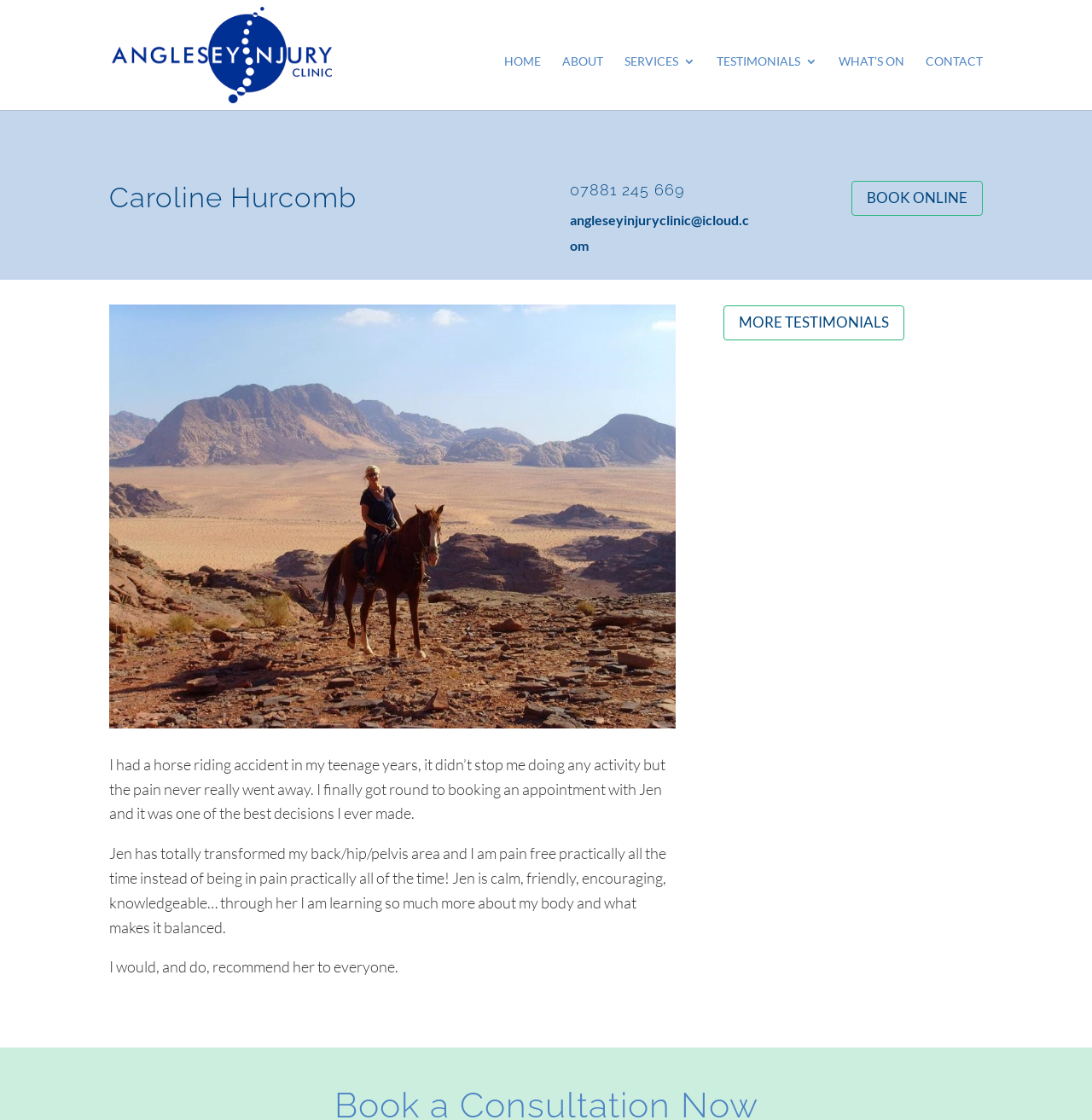Answer the question below with a single word or a brief phrase: 
How many testimonials are displayed on the webpage?

3